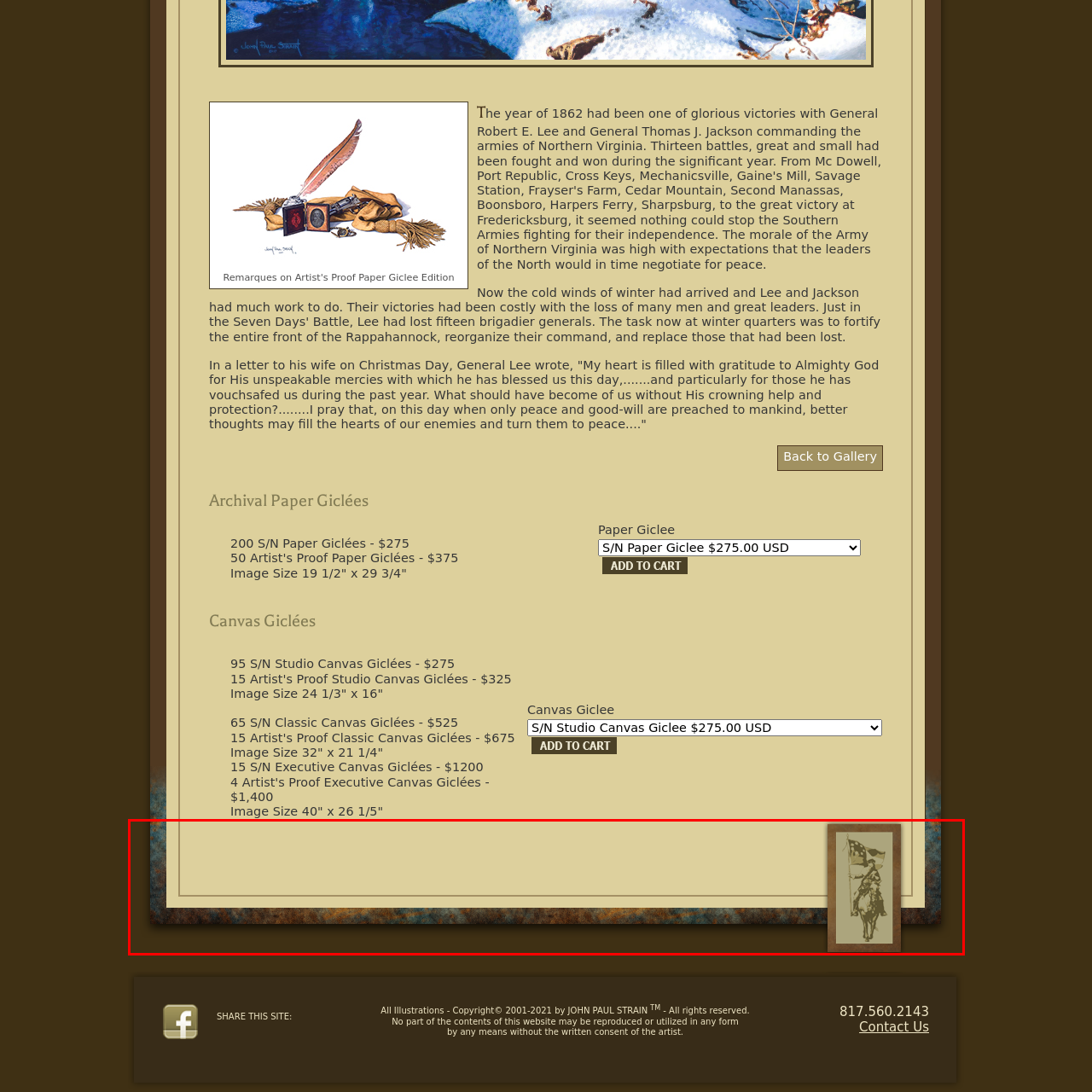What is the purpose of the composition? Inspect the image encased in the red bounding box and answer using only one word or a brief phrase.

Celebrating historical paintings